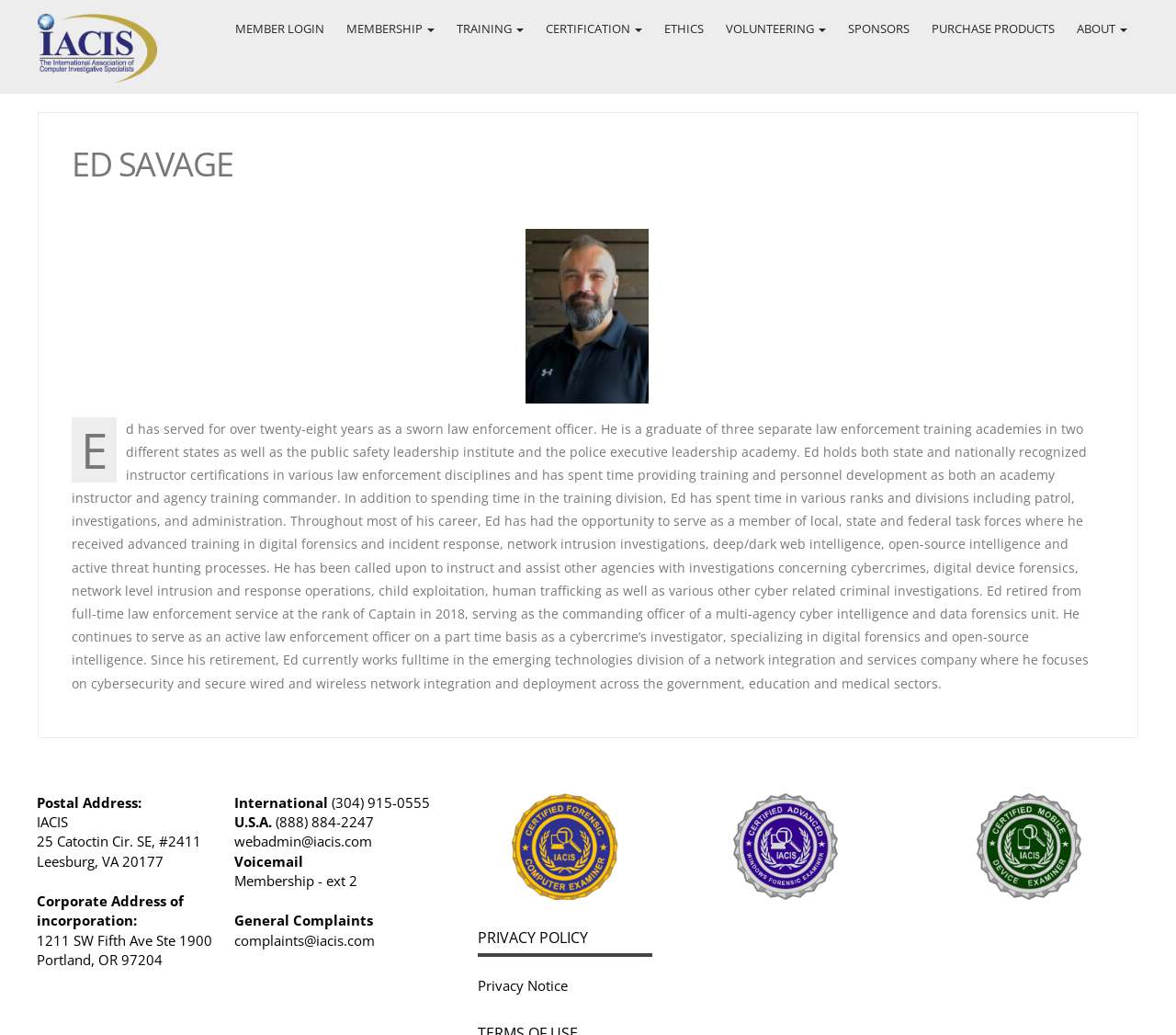Show the bounding box coordinates of the element that should be clicked to complete the task: "Click the webadmin@iacis.com email link".

[0.199, 0.804, 0.316, 0.822]